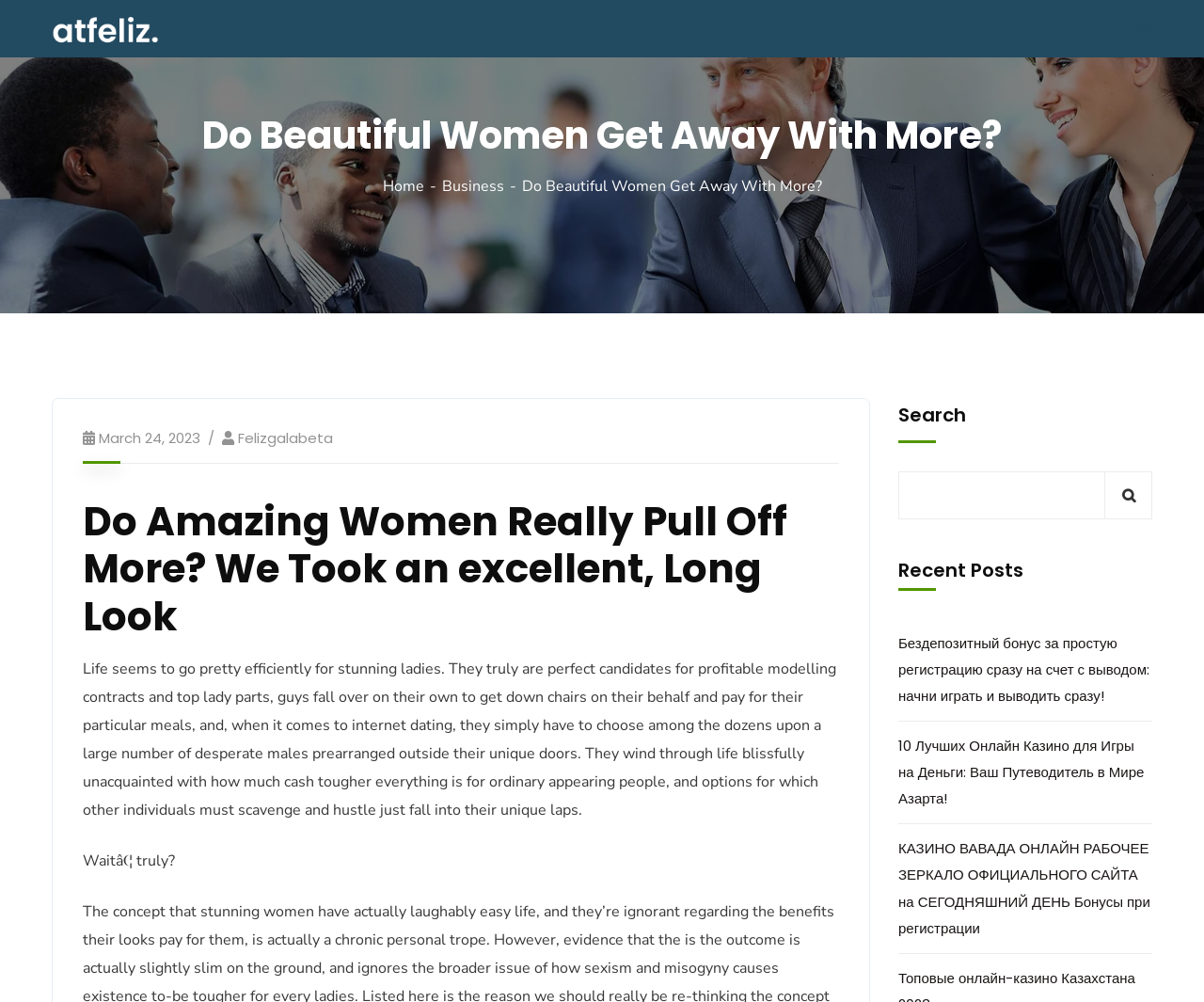How many recent posts are listed?
Could you give a comprehensive explanation in response to this question?

The recent posts section is located at the bottom-right of the webpage, and it lists three links with titles, which are 'Бездепозитный бонус за простую регистрацию сразу на счет с выводом: начни играть и выводить сразу!', '10 Лучших Онлайн Казино для Игры на Деньги: Ваш Путеводитель в Мире Азарта!', and 'КАЗИНО ВАВАДА ОНЛАЙН РАБОЧЕЕ ЗЕРКАЛО ОФИЦИАЛЬНОГО САЙТА на СЕГОДНЯШНИЙ ДЕНЬ Бонусы при регистрации'.